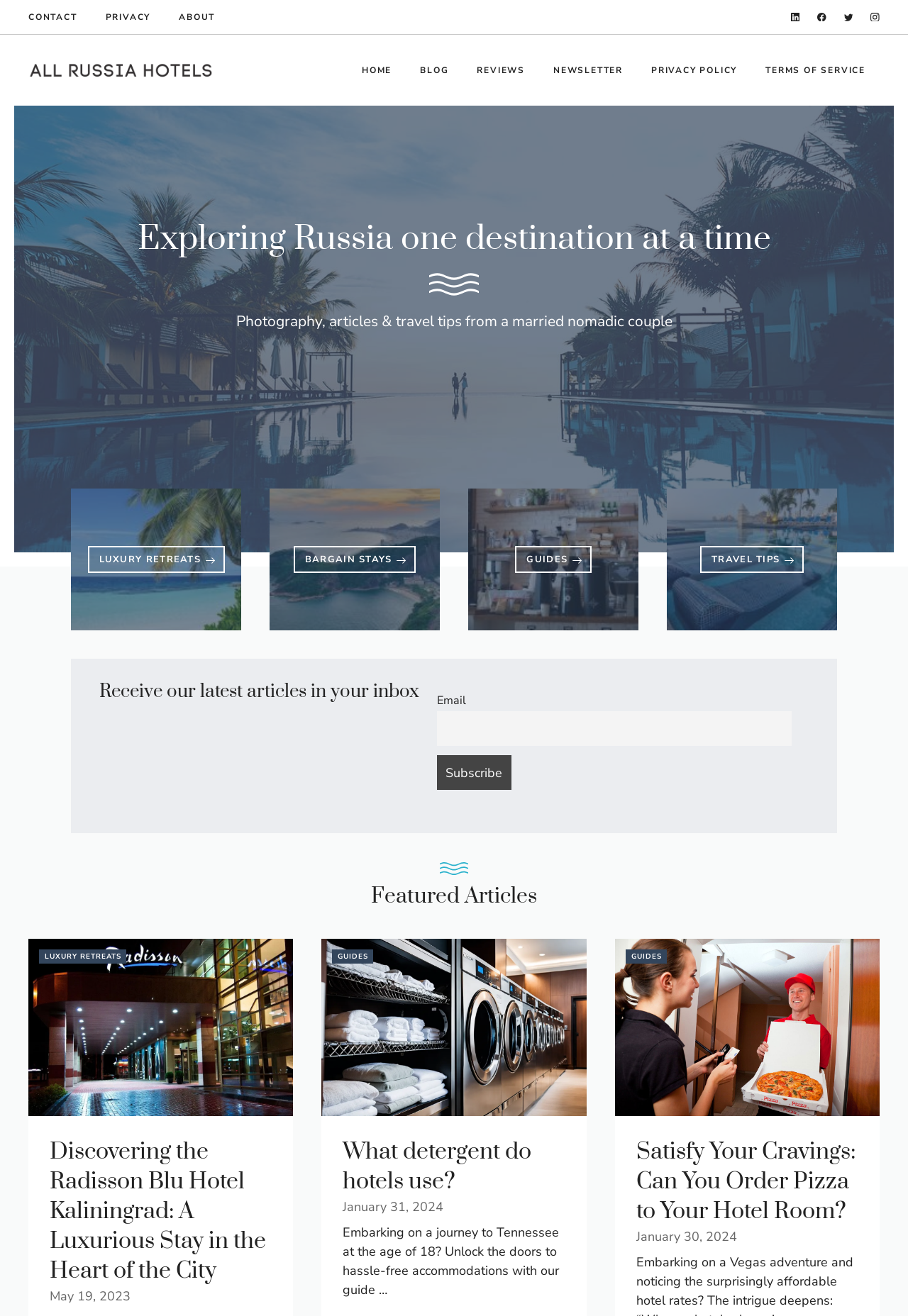Using the details in the image, give a detailed response to the question below:
What is the date of the second featured article?

I determined the date by looking at the time element associated with the second article in the 'Featured Articles' section, which displays the date 'January 31, 2024'.